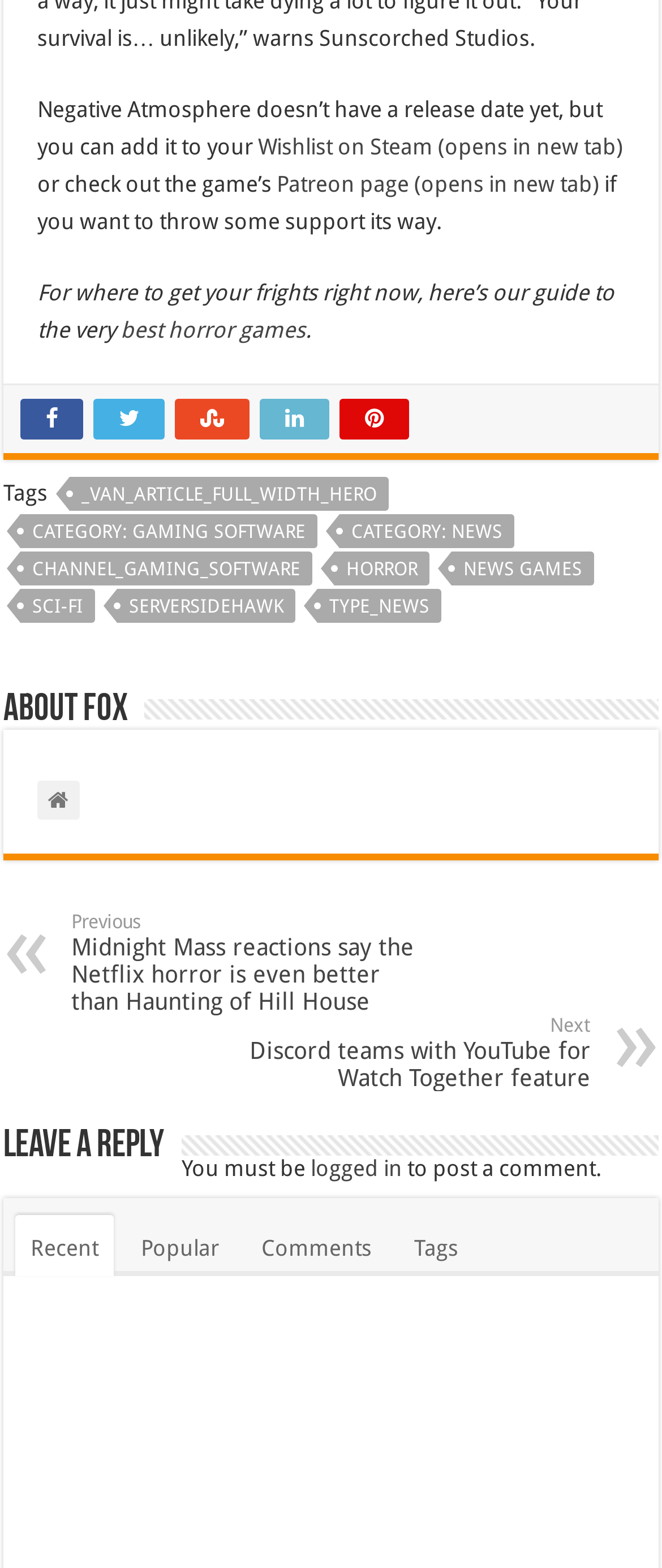Identify the bounding box coordinates for the element you need to click to achieve the following task: "Read previous Midnight Mass reactions". The coordinates must be four float values ranging from 0 to 1, formatted as [left, top, right, bottom].

[0.108, 0.581, 0.633, 0.647]